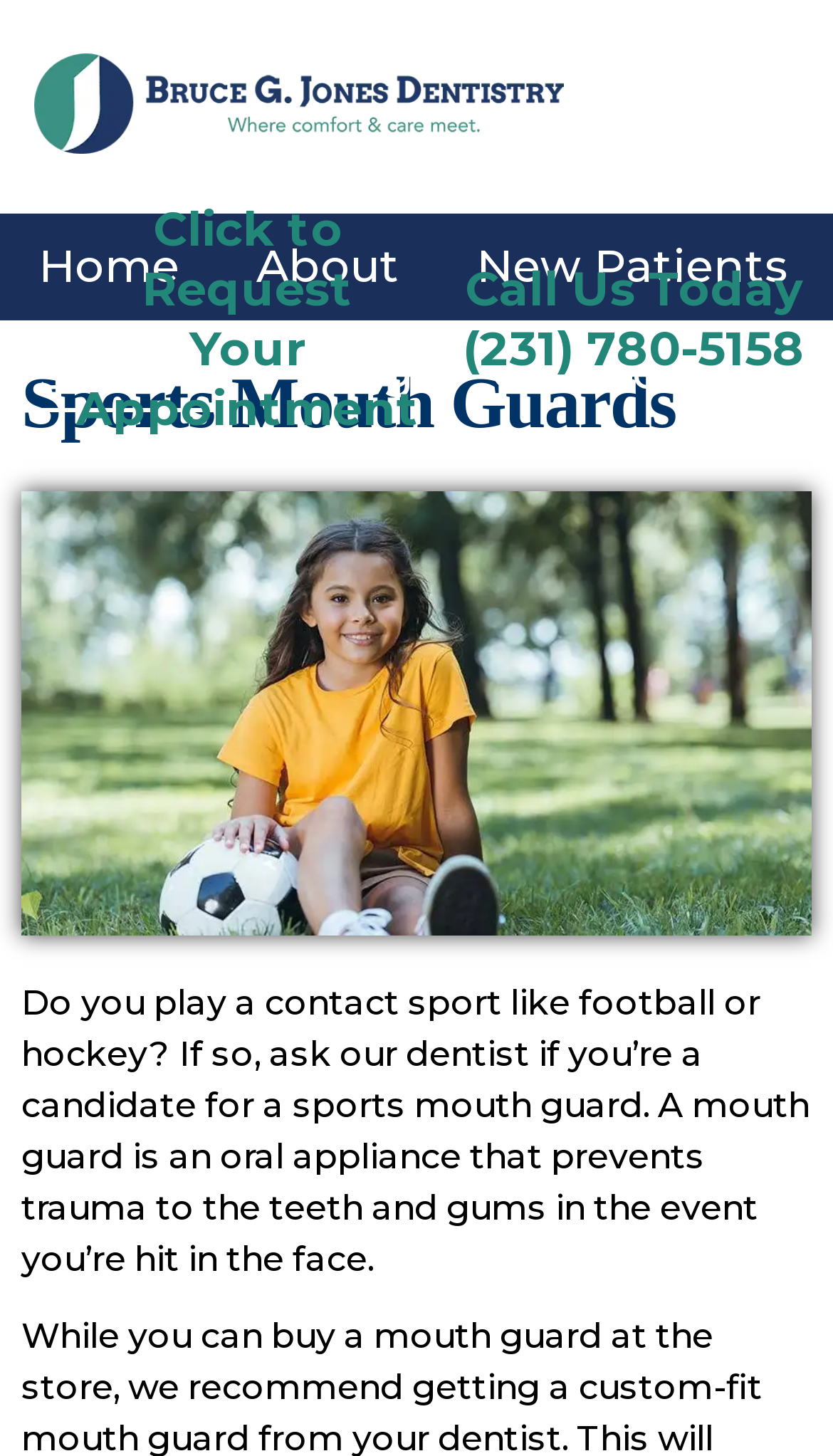What is the name of the dentist?
Provide a detailed and well-explained answer to the question.

I found the answer by looking at the Root Element which has the text 'Sports Mouth Guards | Dentist In Muskegon, MI | Bruce Jones DDS'.